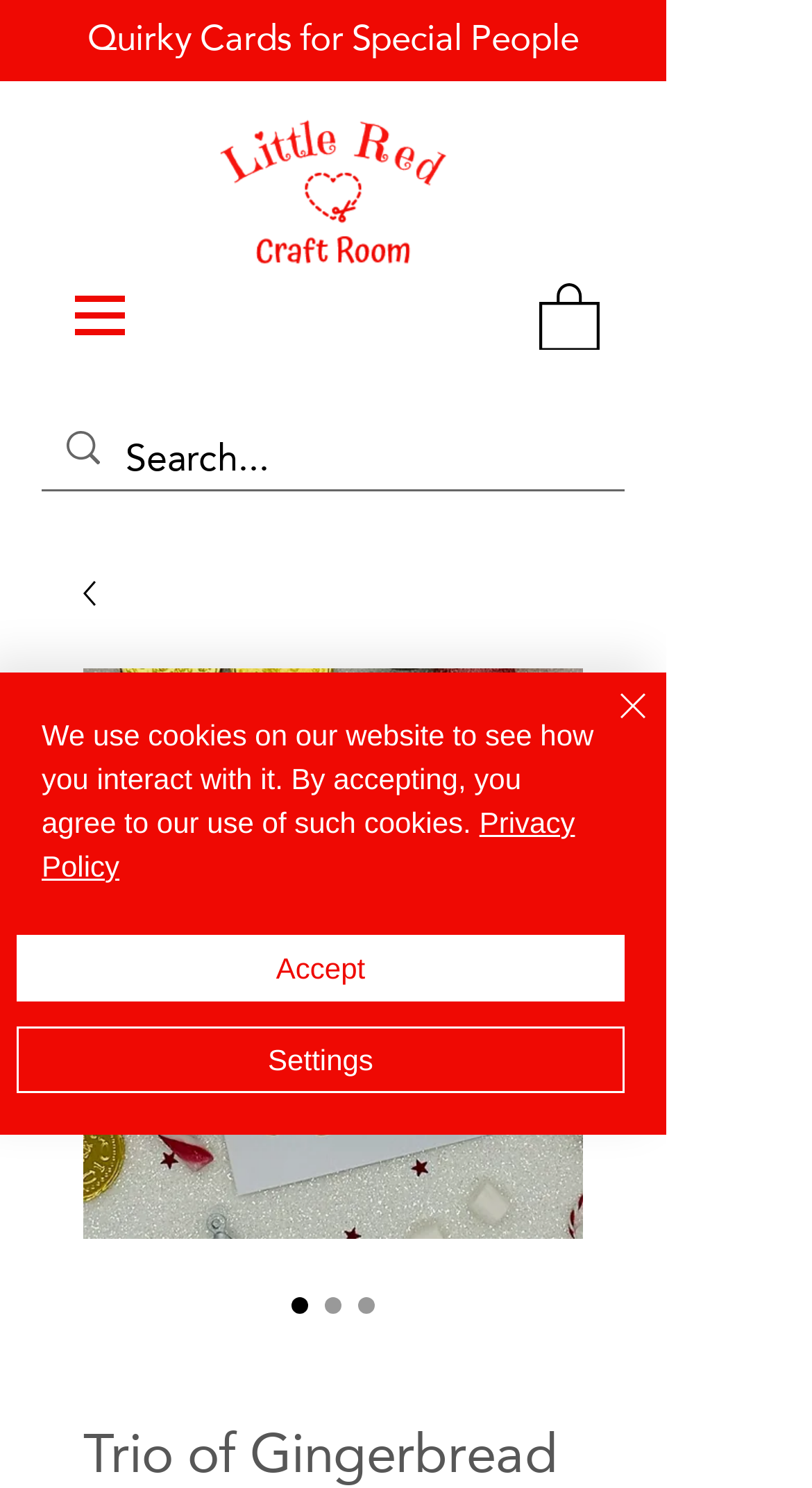Can you find and provide the main heading text of this webpage?

Quirky Cards for Special People